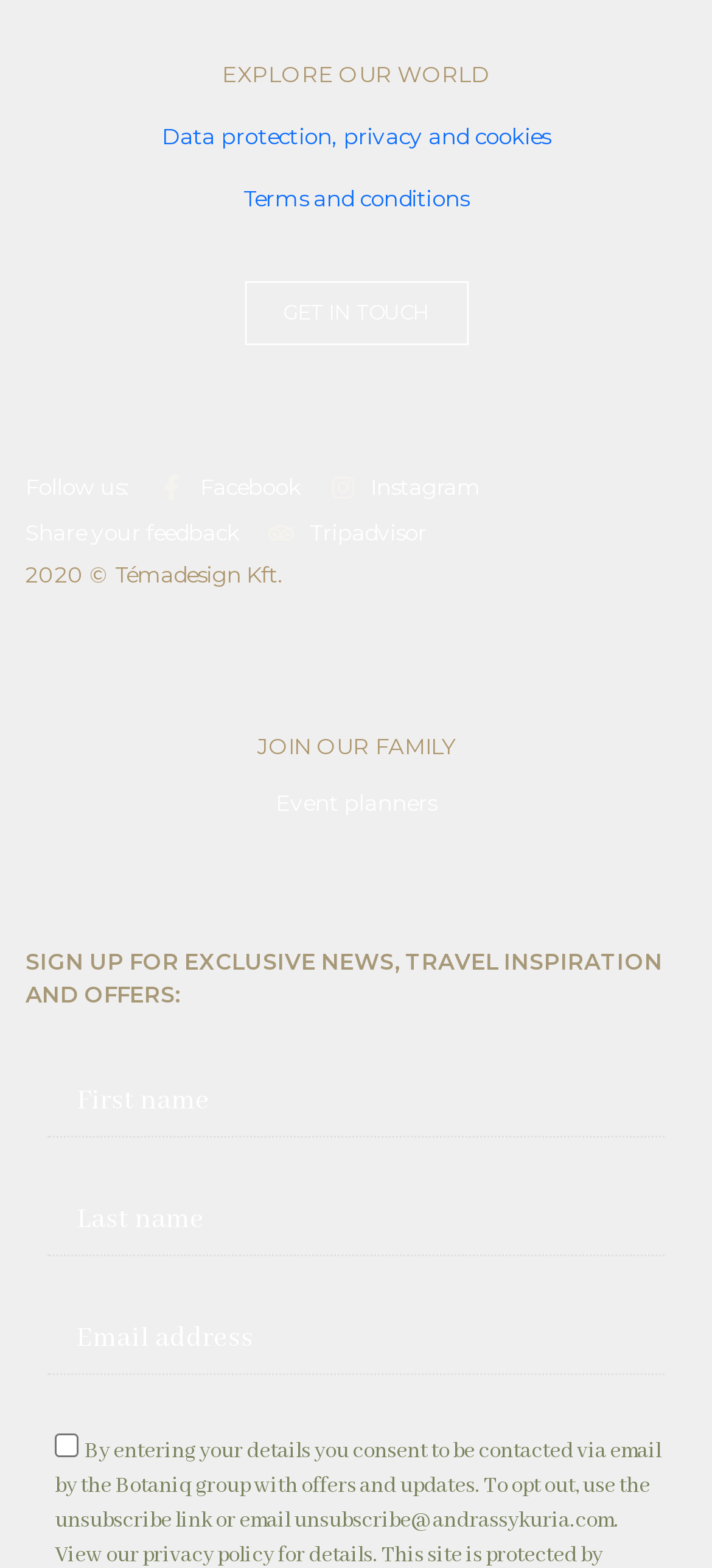Please provide a short answer using a single word or phrase for the question:
What can users do with their feedback?

Share it